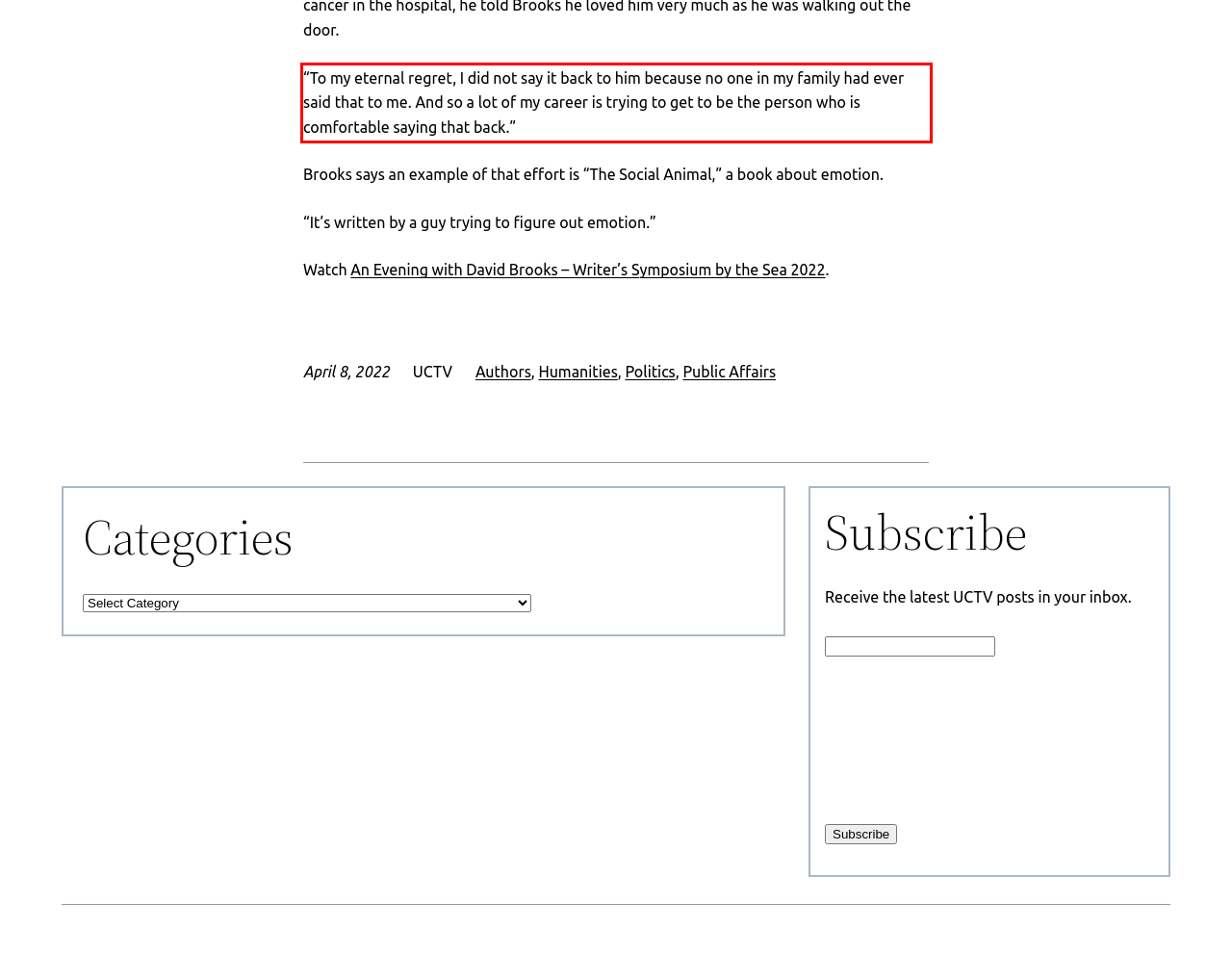Your task is to recognize and extract the text content from the UI element enclosed in the red bounding box on the webpage screenshot.

“To my eternal regret, I did not say it back to him because no one in my family had ever said that to me. And so a lot of my career is trying to get to be the person who is comfortable saying that back.”